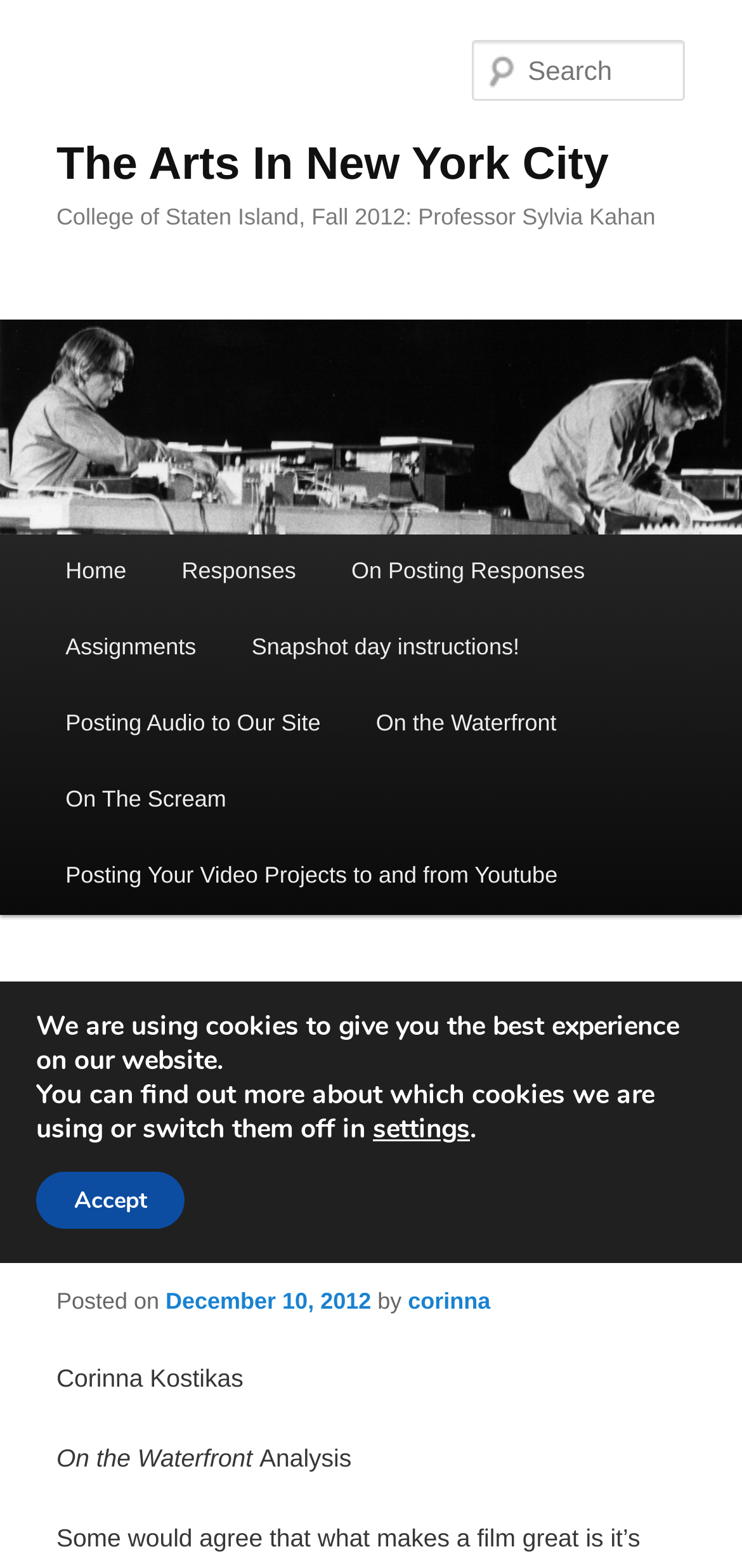What is the author's name?
Using the information from the image, provide a comprehensive answer to the question.

I found the author's name by looking at the static text elements at the bottom of the page. One of the elements says 'Corinna Kostikas', which is likely the author's name.